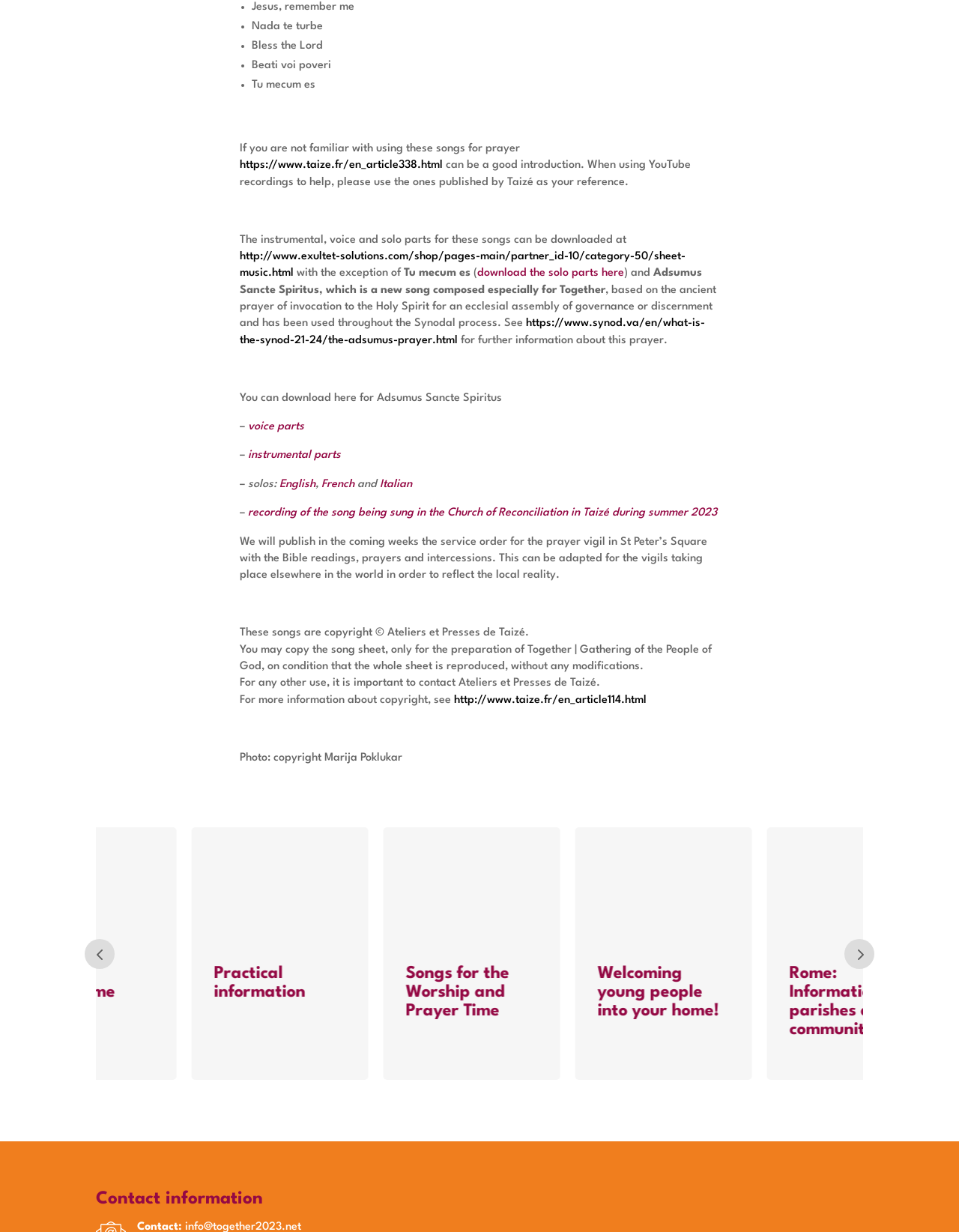Please answer the following question using a single word or phrase: 
Who owns the copyright of the songs?

Ateliers et Presses de Taizé